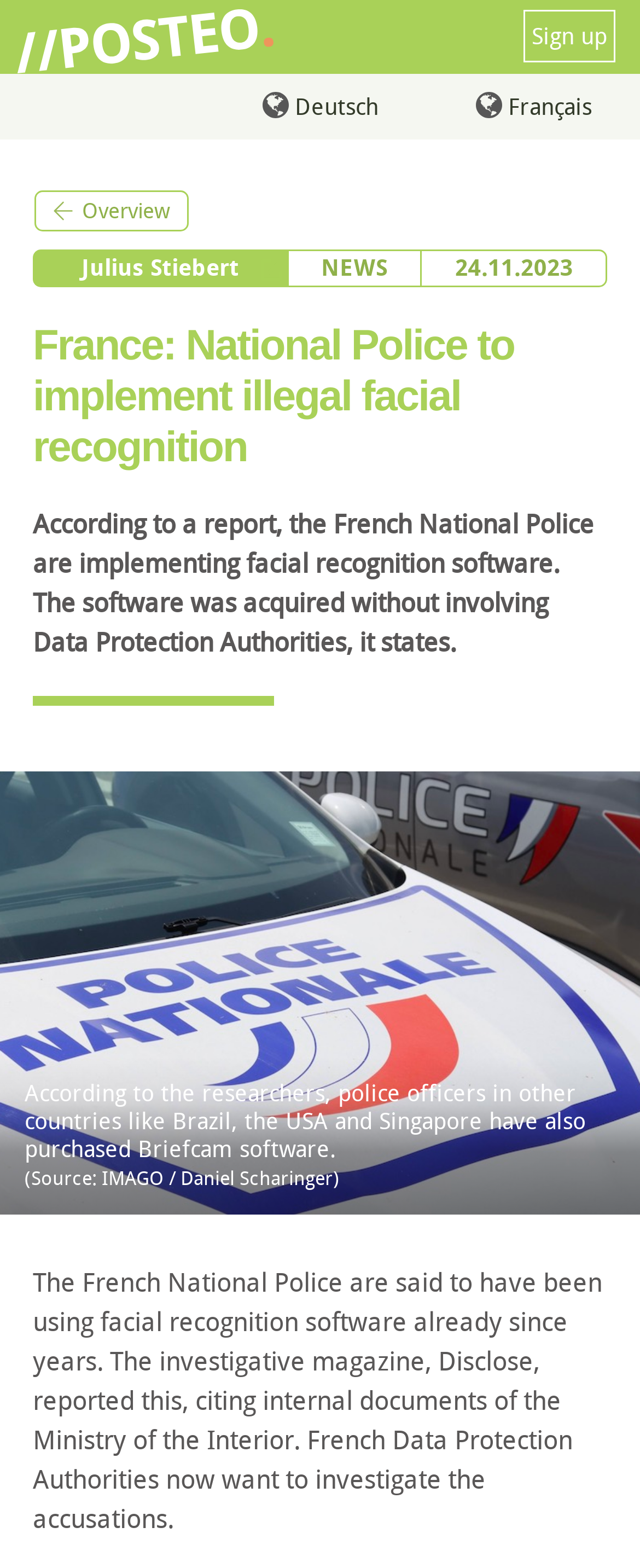Summarize the webpage in an elaborate manner.

The webpage is about Posteo, an innovative email provider that prioritizes sustainability, privacy, and is ad-free. At the top left, there is a logo of Posteo, accompanied by a link to the website. On the top right, there are links to sign up, as well as language options for Deutsch and Français.

Below the top section, there is a news article with a heading that reads "France: National Police to implement illegal facial recognition". The article is written by Julius Stiebert and was published on 24.11.2023. The article discusses how the French National Police are implementing facial recognition software without involving Data Protection Authorities.

To the right of the article's heading, there is a figure with an image of vehicles of the Police nationale, accompanied by a figcaption that provides more information about the image. Below the image, there is a paragraph of text that continues the discussion on facial recognition software, mentioning its use in other countries.

At the bottom of the article, there is another paragraph that summarizes the situation, stating that the French National Police have been using facial recognition software for years, and that French Data Protection Authorities are now investigating the accusations.

On the left side of the article, there are links to navigate to an overview, previous article, and next article.